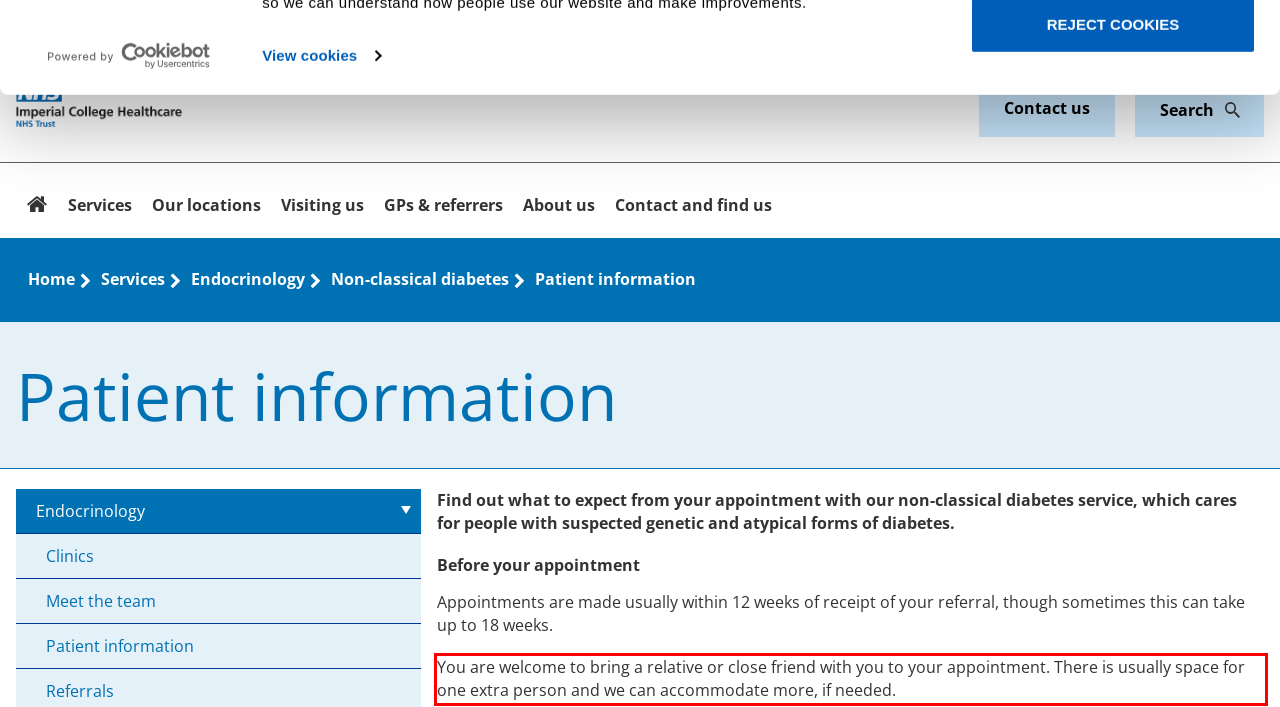You are provided with a screenshot of a webpage featuring a red rectangle bounding box. Extract the text content within this red bounding box using OCR.

You are welcome to bring a relative or close friend with you to your appointment. There is usually space for one extra person and we can accommodate more, if needed.